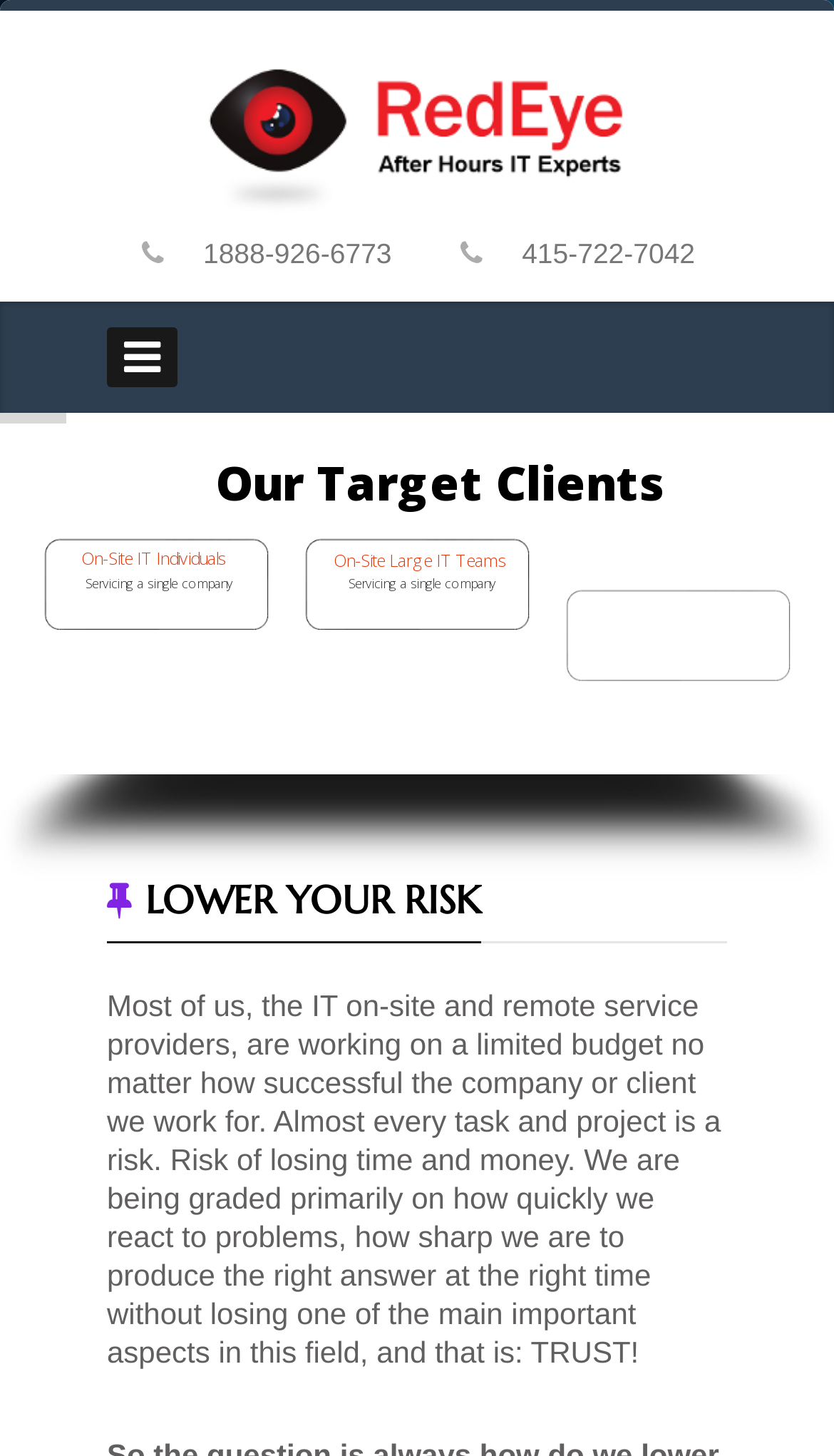What is the main concern of IT on-site and remote service providers?
Please provide a detailed and comprehensive answer to the question.

The webpage states that most IT on-site and remote service providers work on a limited budget and are concerned about the risk of losing time and money, which is a major aspect of their work.